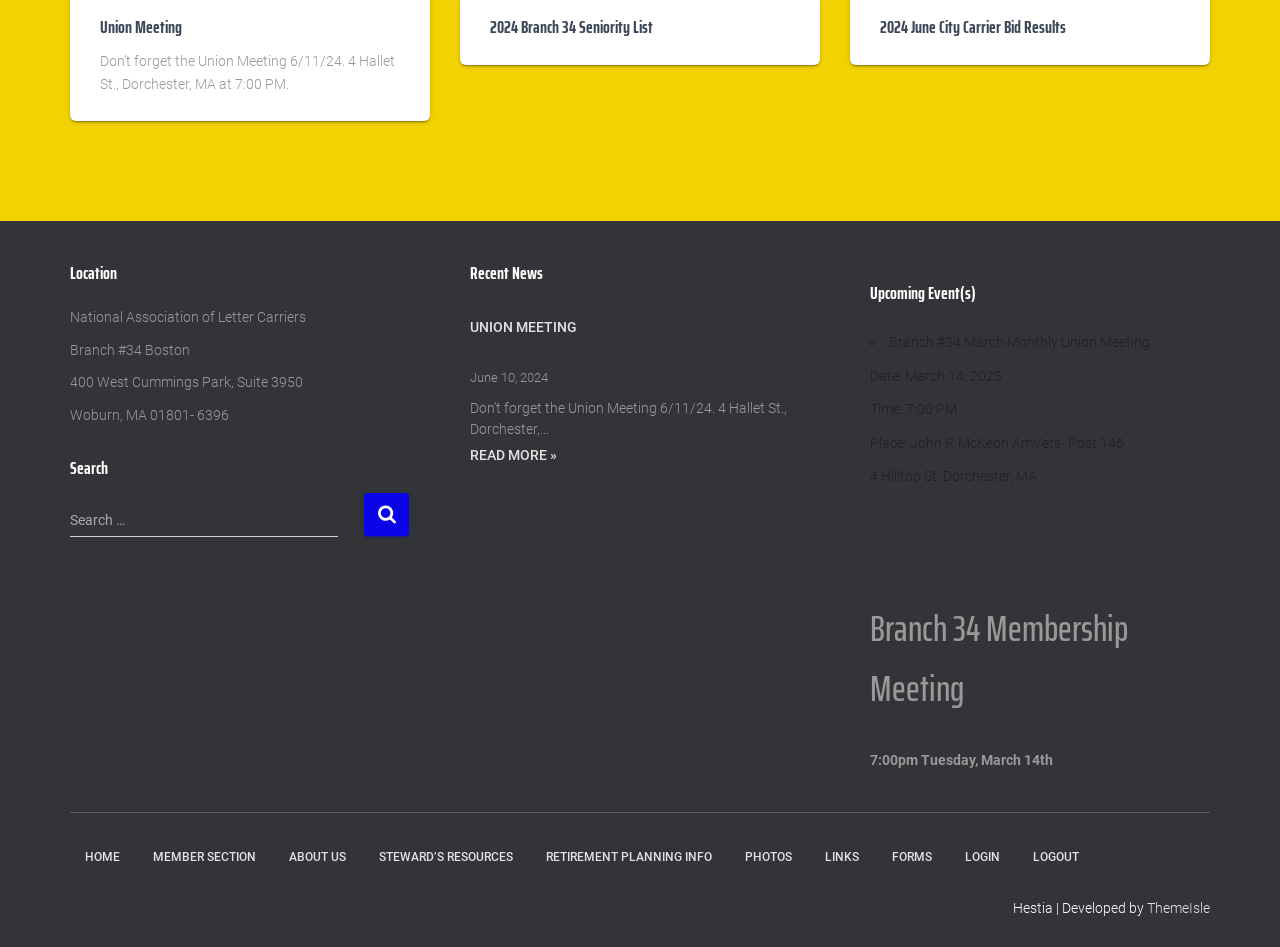Identify the bounding box for the UI element specified in this description: "2024 Branch 34 Seniority List". The coordinates must be four float numbers between 0 and 1, formatted as [left, top, right, bottom].

[0.383, 0.014, 0.51, 0.044]